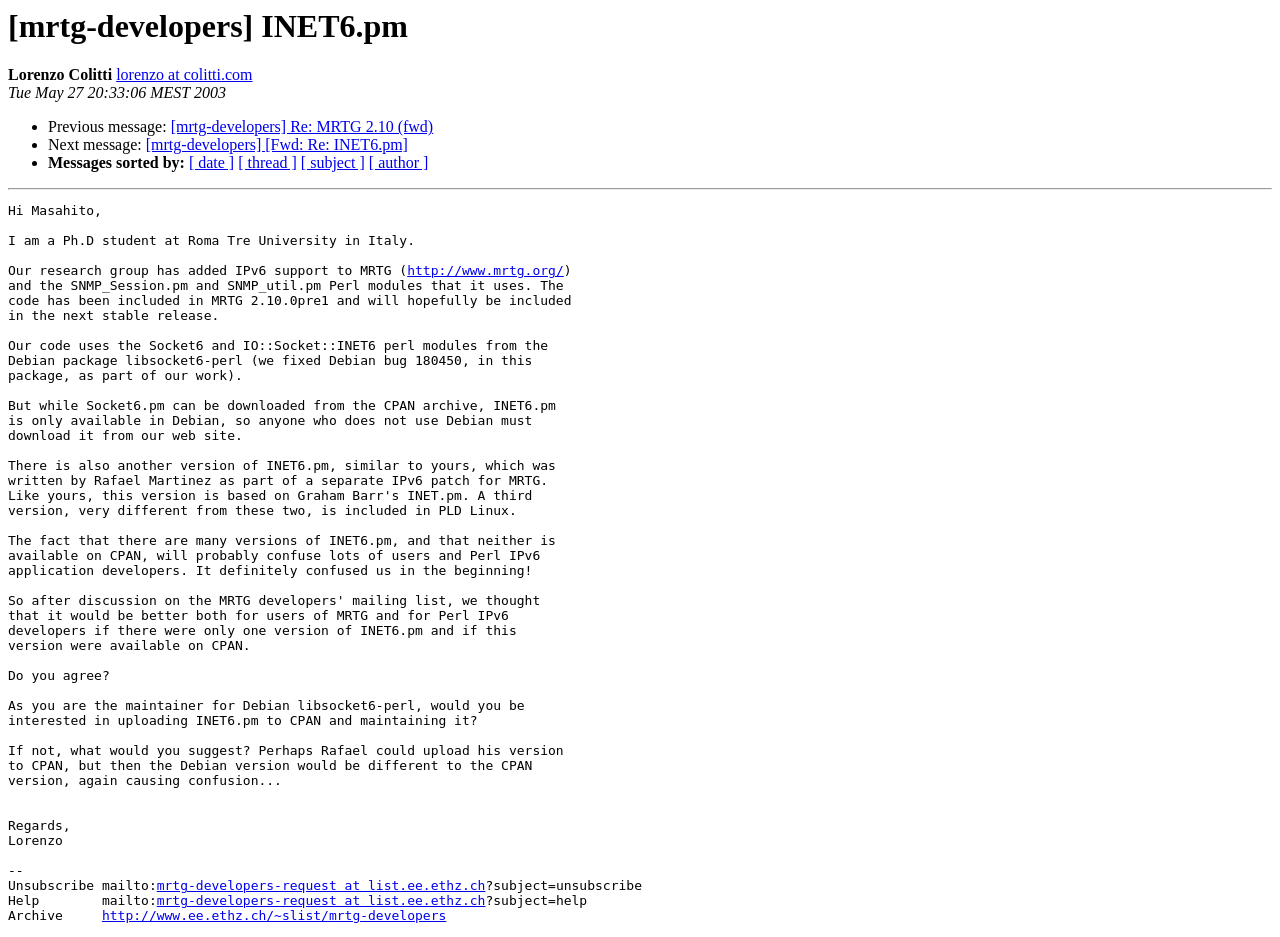What is the research group's university? Examine the screenshot and reply using just one word or a brief phrase.

Roma Tre University